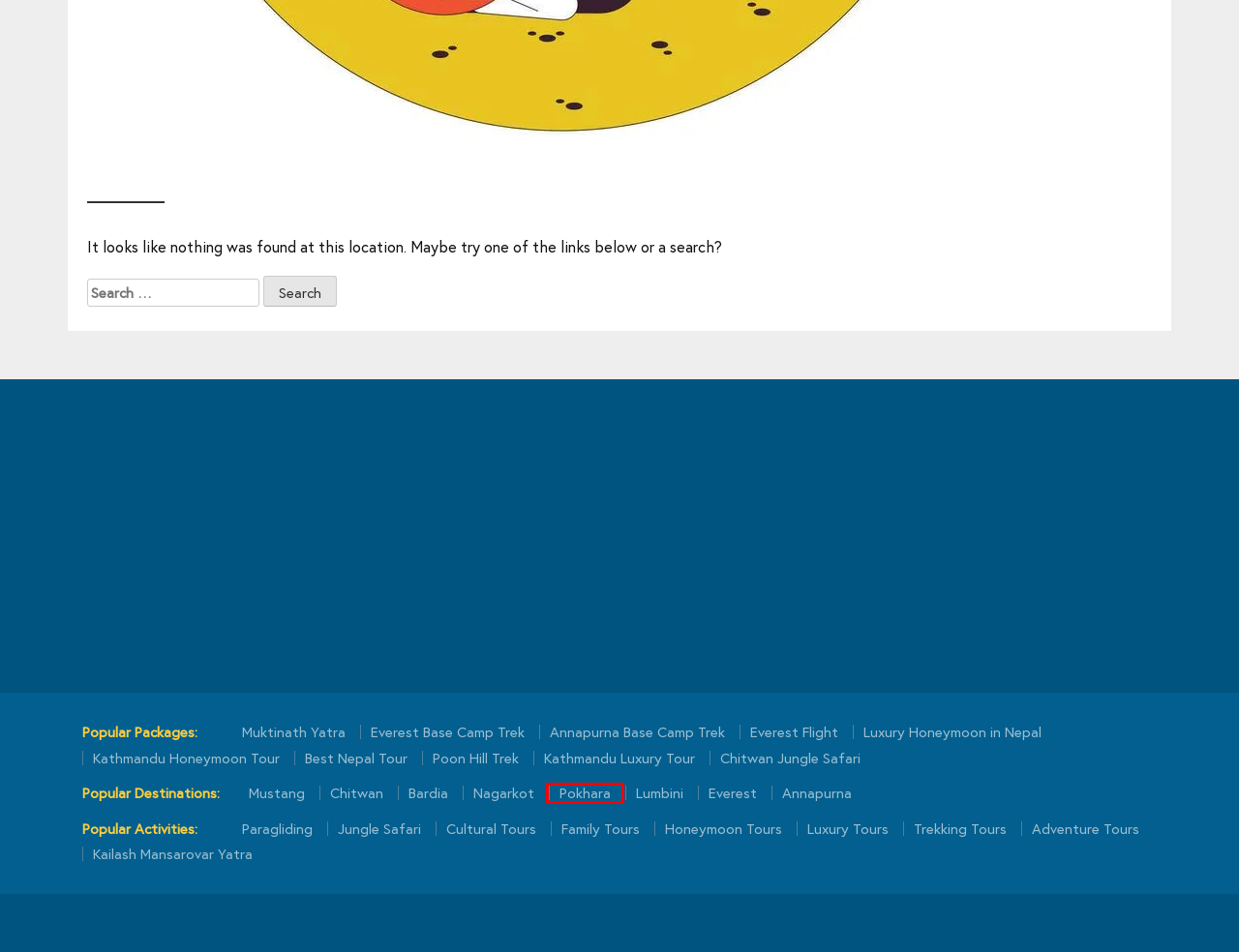Look at the given screenshot of a webpage with a red rectangle bounding box around a UI element. Pick the description that best matches the new webpage after clicking the element highlighted. The descriptions are:
A. Everest Flight - A Scenic Mountain Flights in Nepal
B. Nepal Adventure Tours: Hiking, Trekking, Rafting, Paragliding
C. Bardia Tour Packages: Wildlife Safari in Bardia National Park
D. Best Nepal Tour Package - Tour in Nepal
E. Pokhara Tour Packages | Pokhara Travel Agency
F. Nepal Trekking Tour - Hiking, Camping, and Adventure in Nepal
G. Cultural Tours in Nepal: Visit Kathmandu, Patan, Bhaktapur
H. Kathmandu Luxury Tour: Book a Luxury Tour in Kathmandu

E